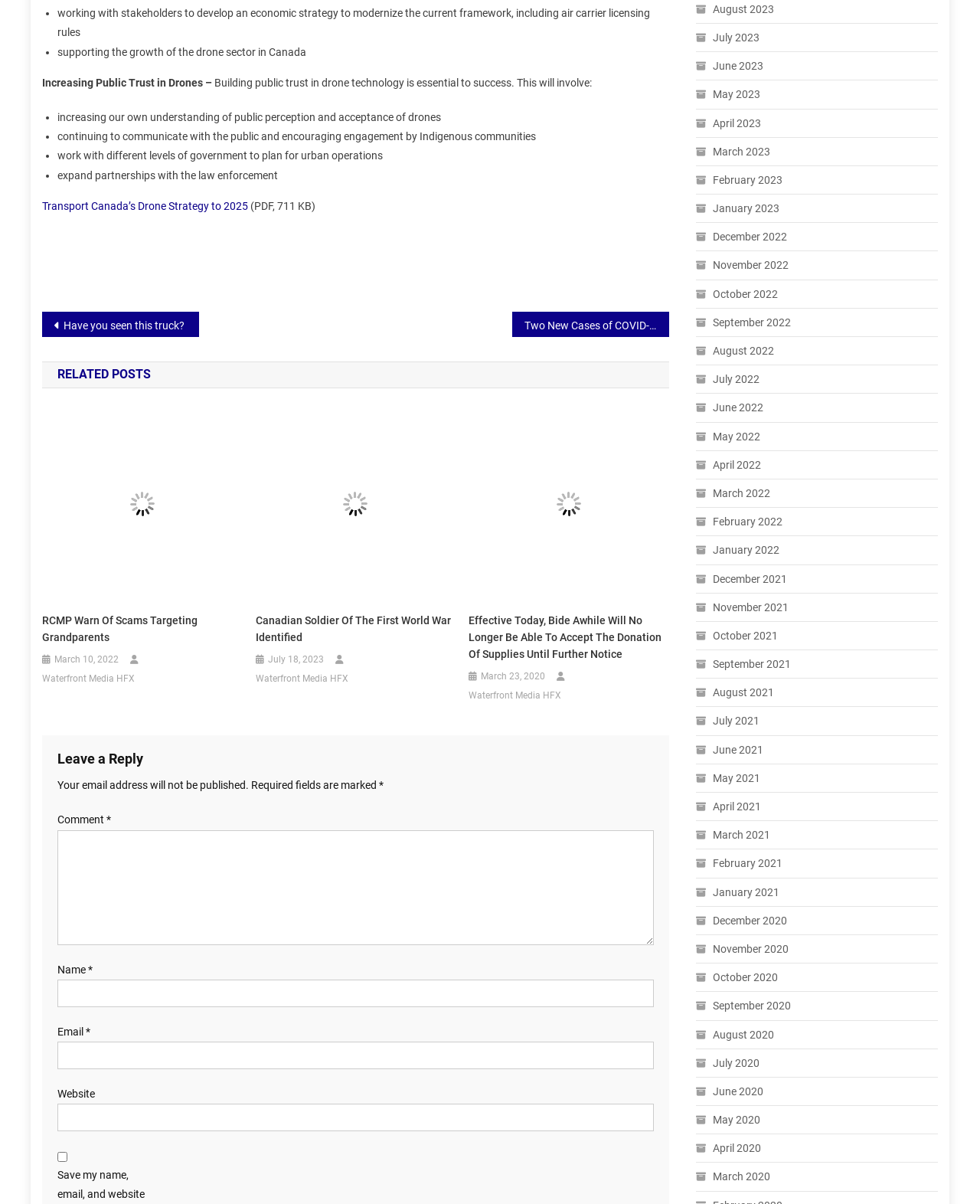What is the topic of the 'RCMP Warn Of Scams Targeting Grandparents' post?
Look at the image and construct a detailed response to the question.

The post title 'RCMP Warn Of Scams Targeting Grandparents' suggests that the topic is about scams that target grandparents, and the RCMP is warning people about these scams.